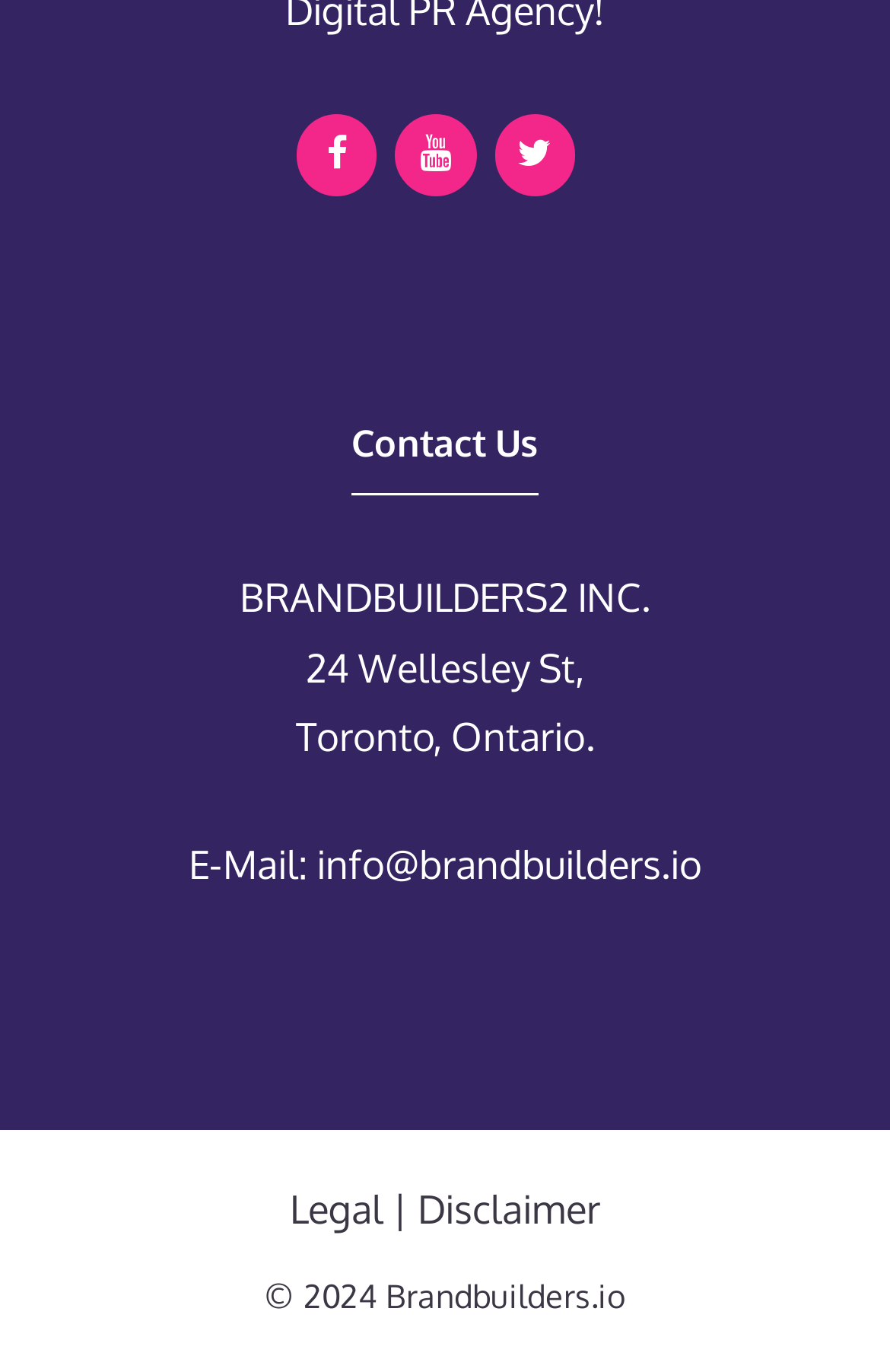Predict the bounding box of the UI element based on the description: "aria-label="YouTube" title="YouTube"". The coordinates should be four float numbers between 0 and 1, formatted as [left, top, right, bottom].

[0.445, 0.083, 0.535, 0.144]